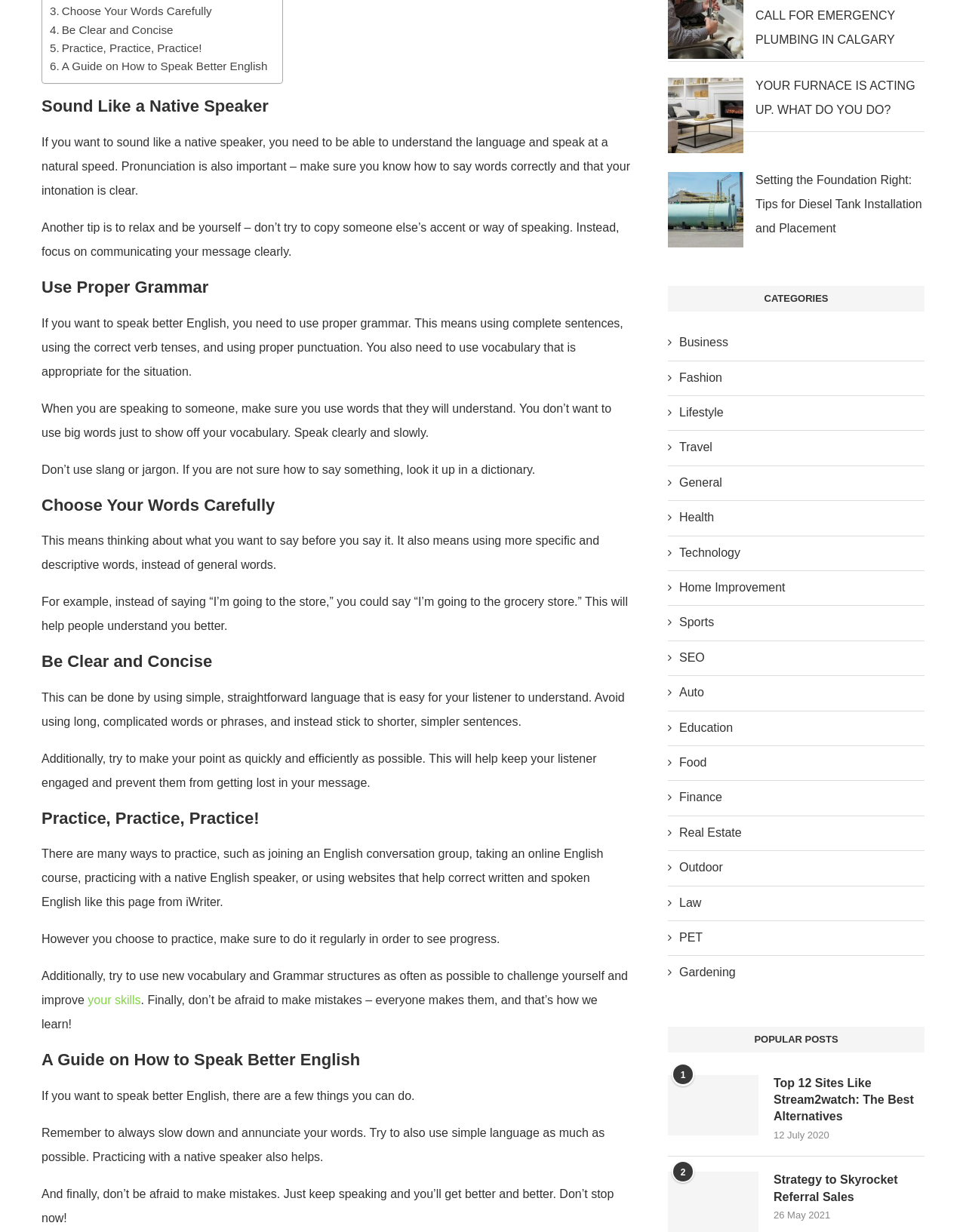What is the main topic of the webpage?
Provide a concise answer using a single word or phrase based on the image.

Speaking better English